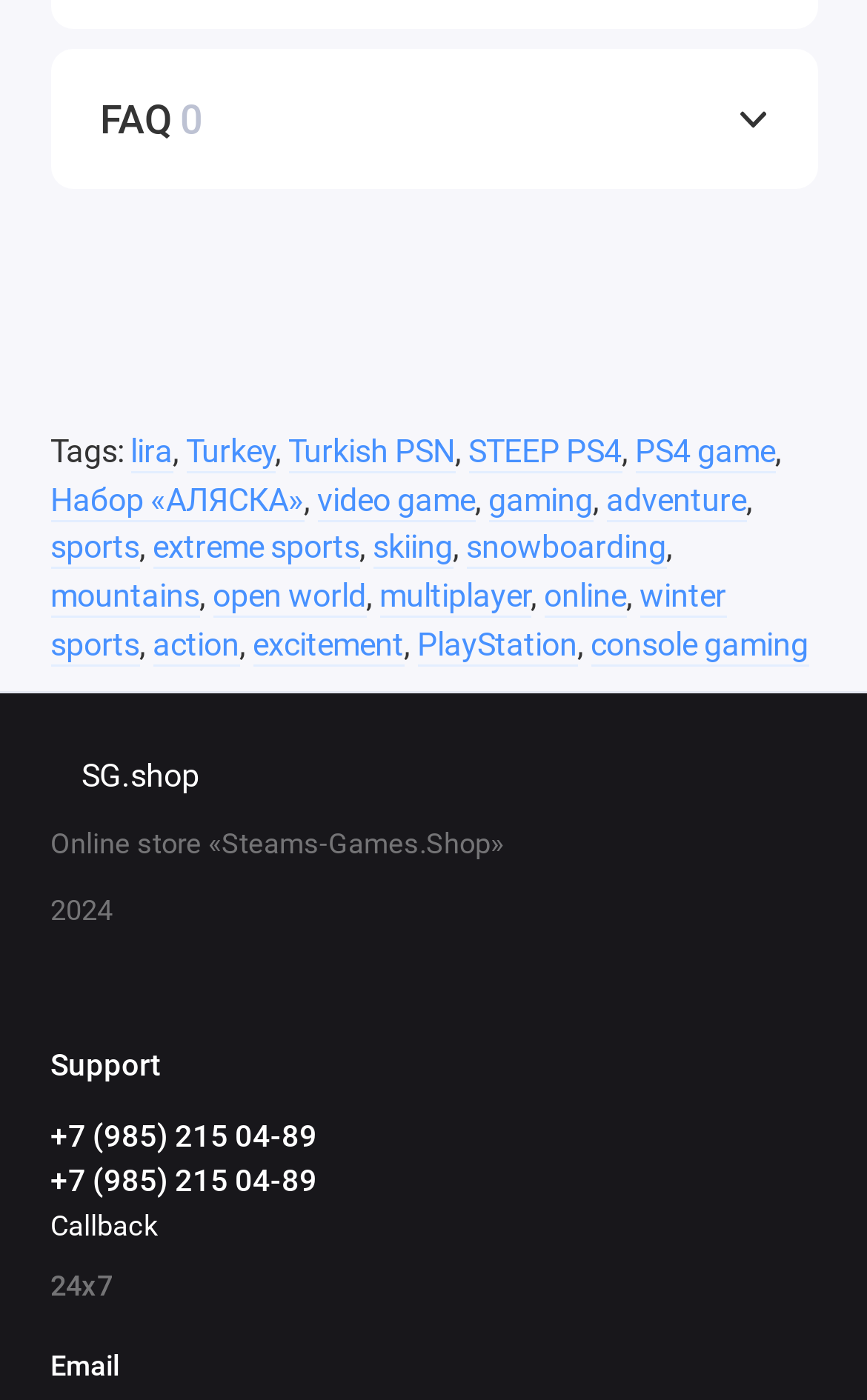What is the year mentioned on the webpage?
Look at the image and respond with a single word or a short phrase.

2024